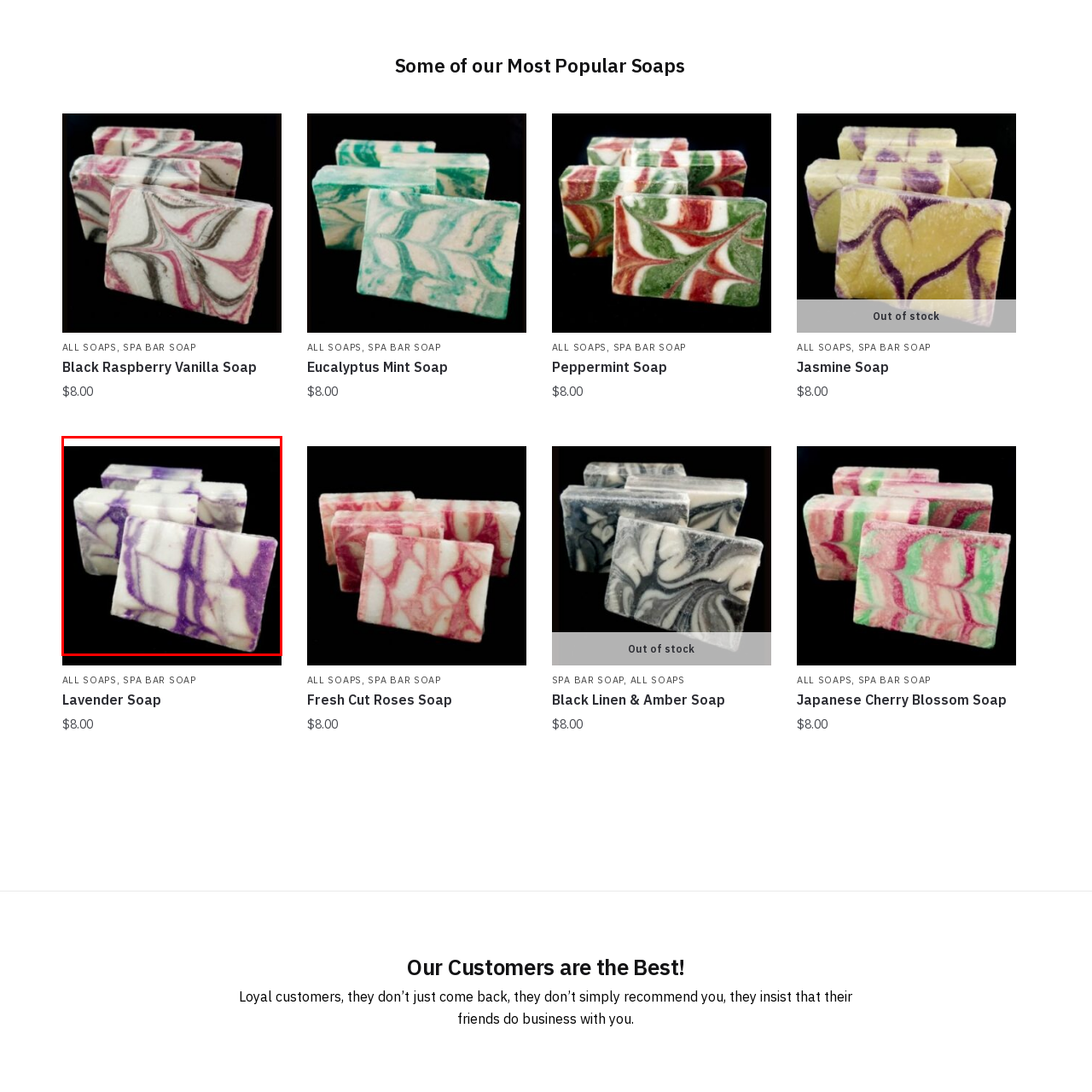Is the soap suitable for gifting?
Inspect the image within the red bounding box and answer concisely using one word or a short phrase.

Yes